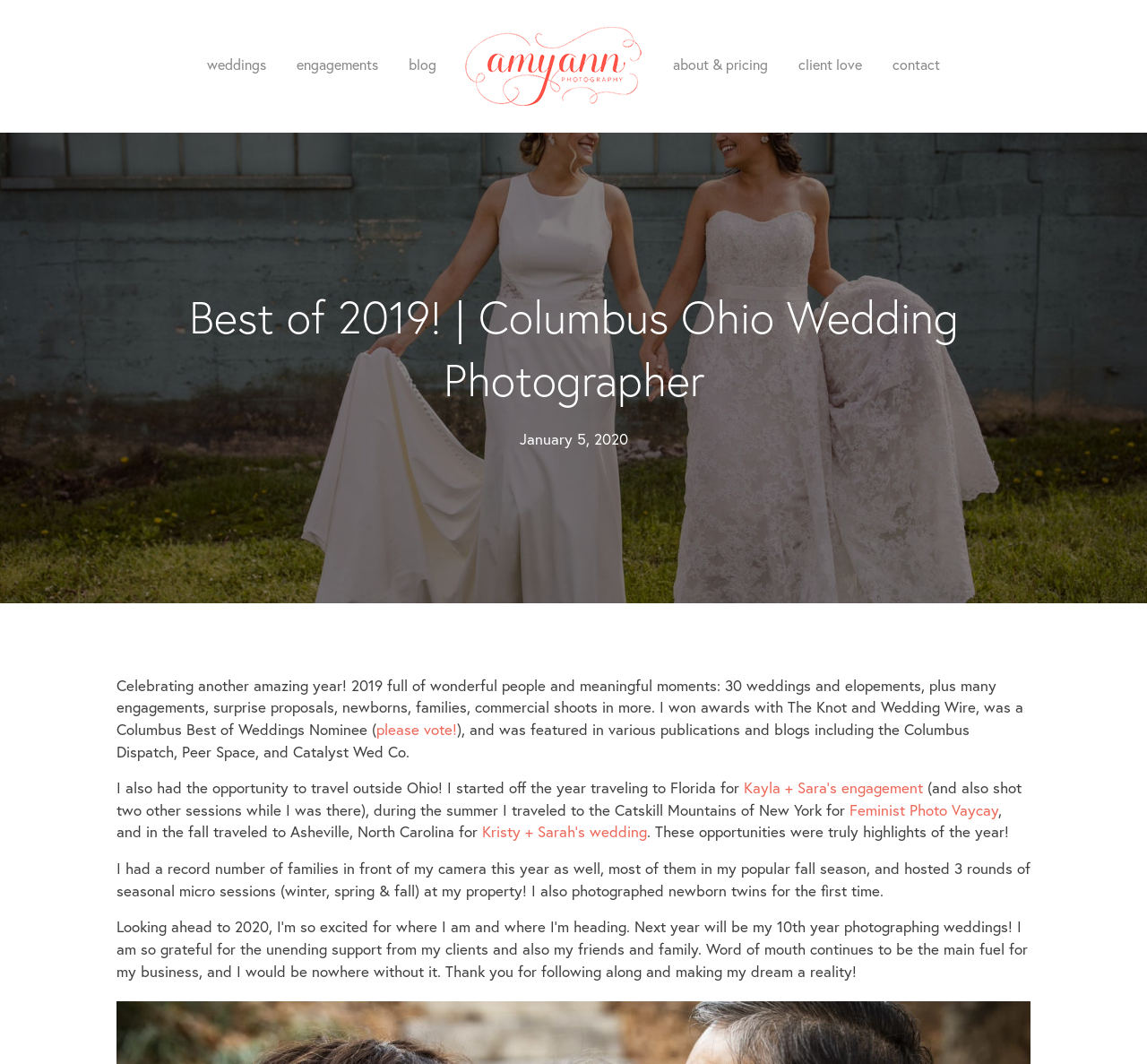Could you indicate the bounding box coordinates of the region to click in order to complete this instruction: "View the blog".

[0.345, 0.039, 0.392, 0.083]